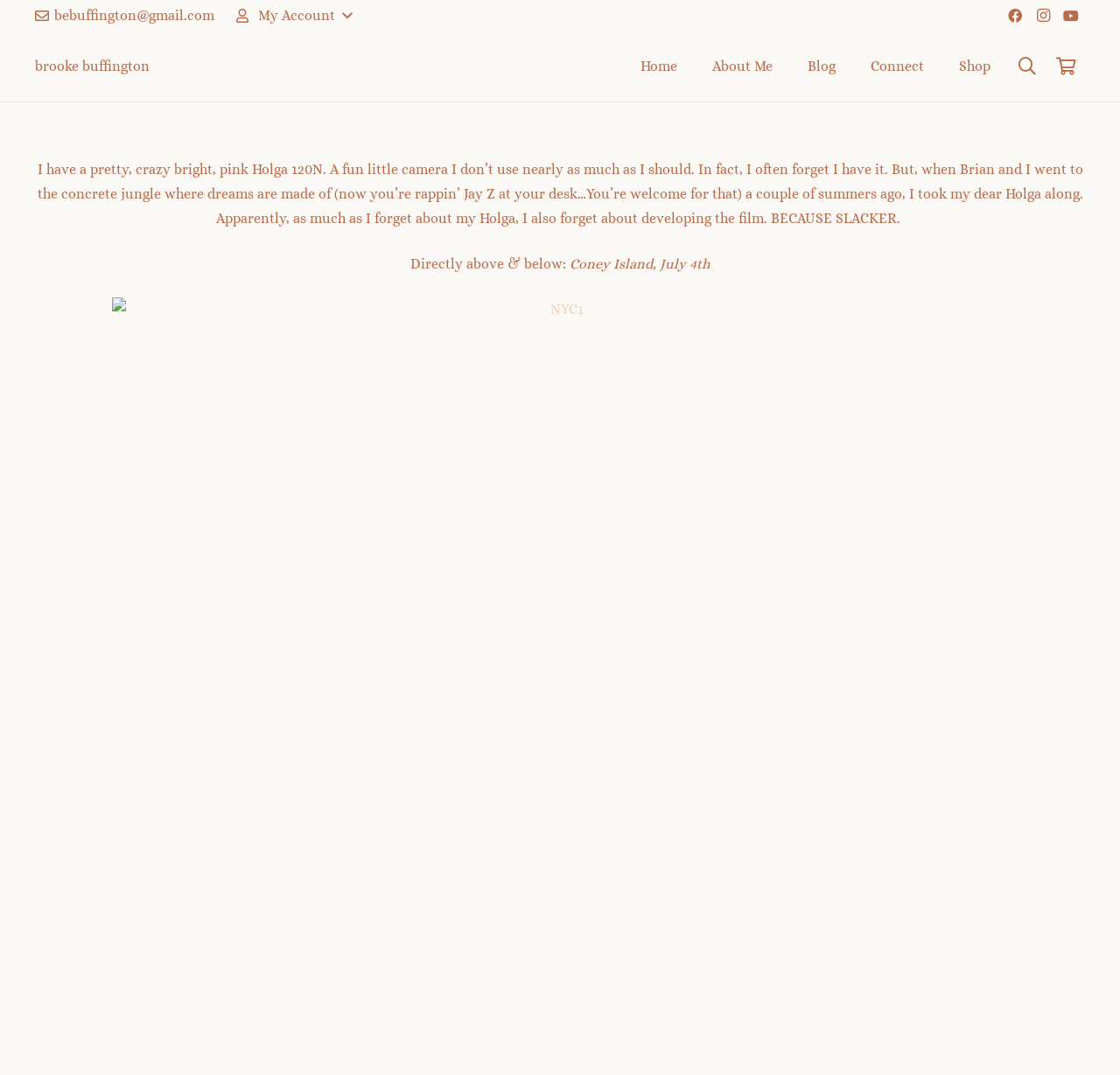Please identify the bounding box coordinates of the clickable area that will allow you to execute the instruction: "search the website".

[0.9, 0.044, 0.934, 0.08]